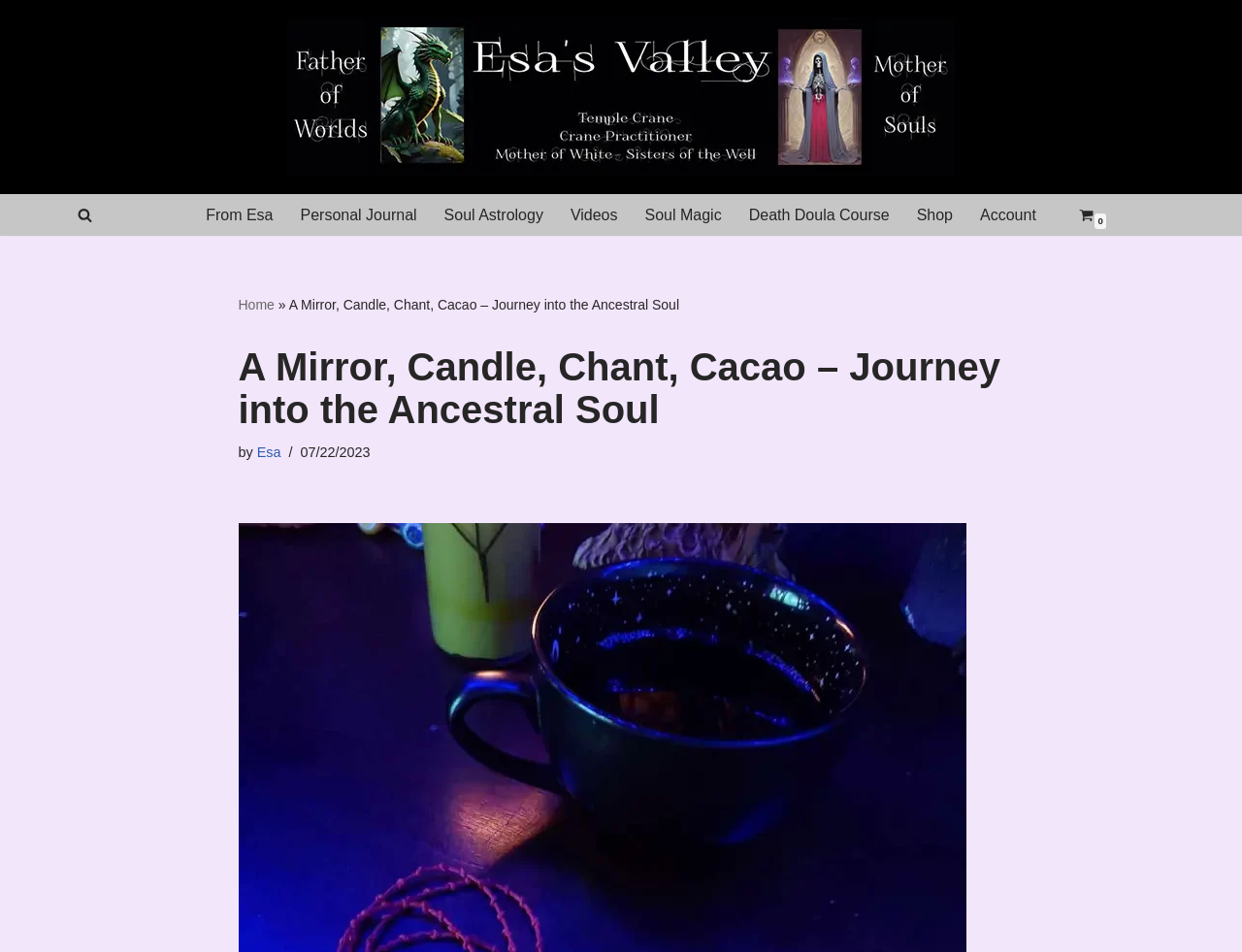Identify the bounding box for the given UI element using the description provided. Coordinates should be in the format (top-left x, top-left y, bottom-right x, bottom-right y) and must be between 0 and 1. Here is the description: Home

[0.192, 0.312, 0.221, 0.328]